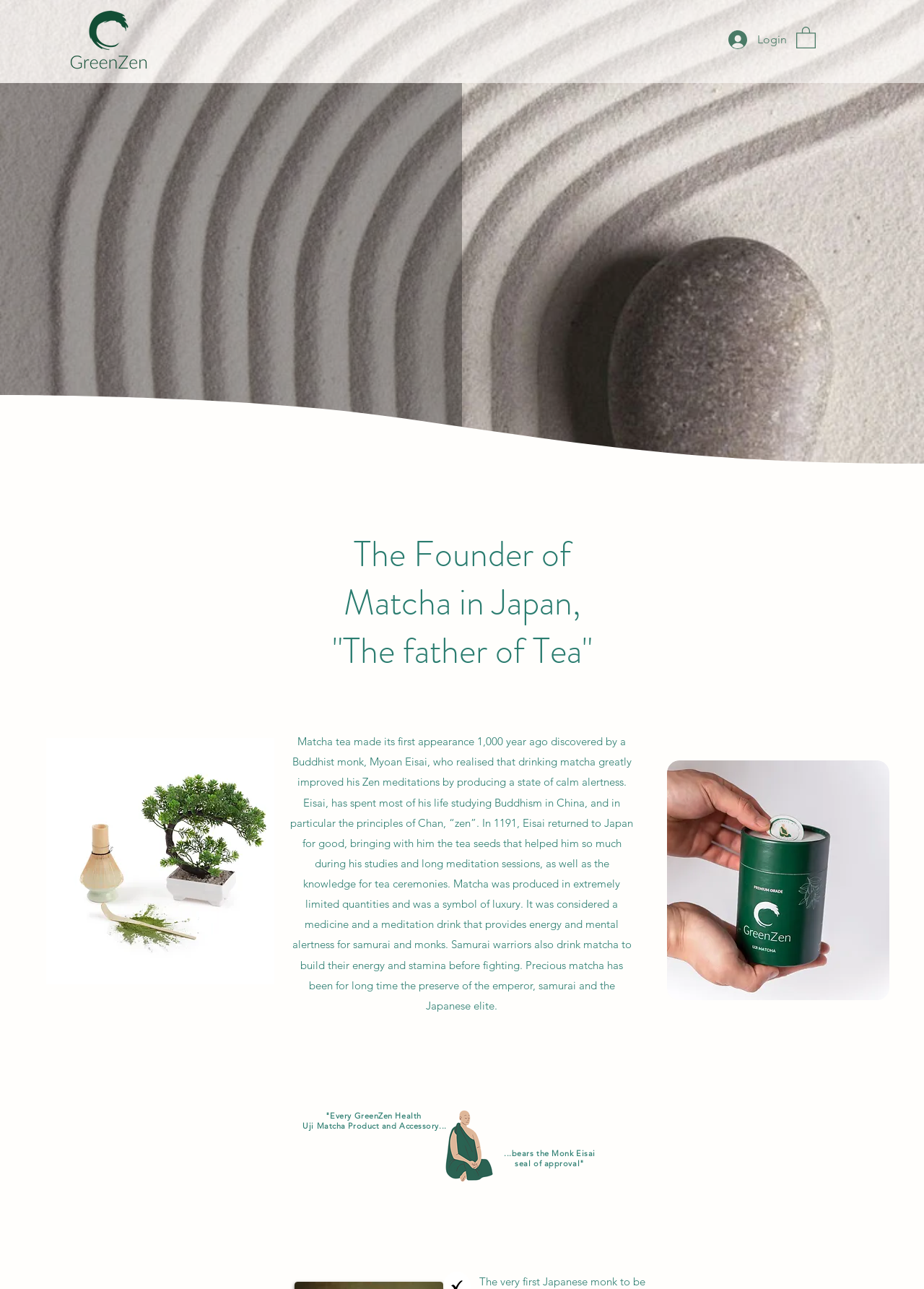What is the symbol on the Monk Eisai seal of approval?
Using the visual information, respond with a single word or phrase.

None